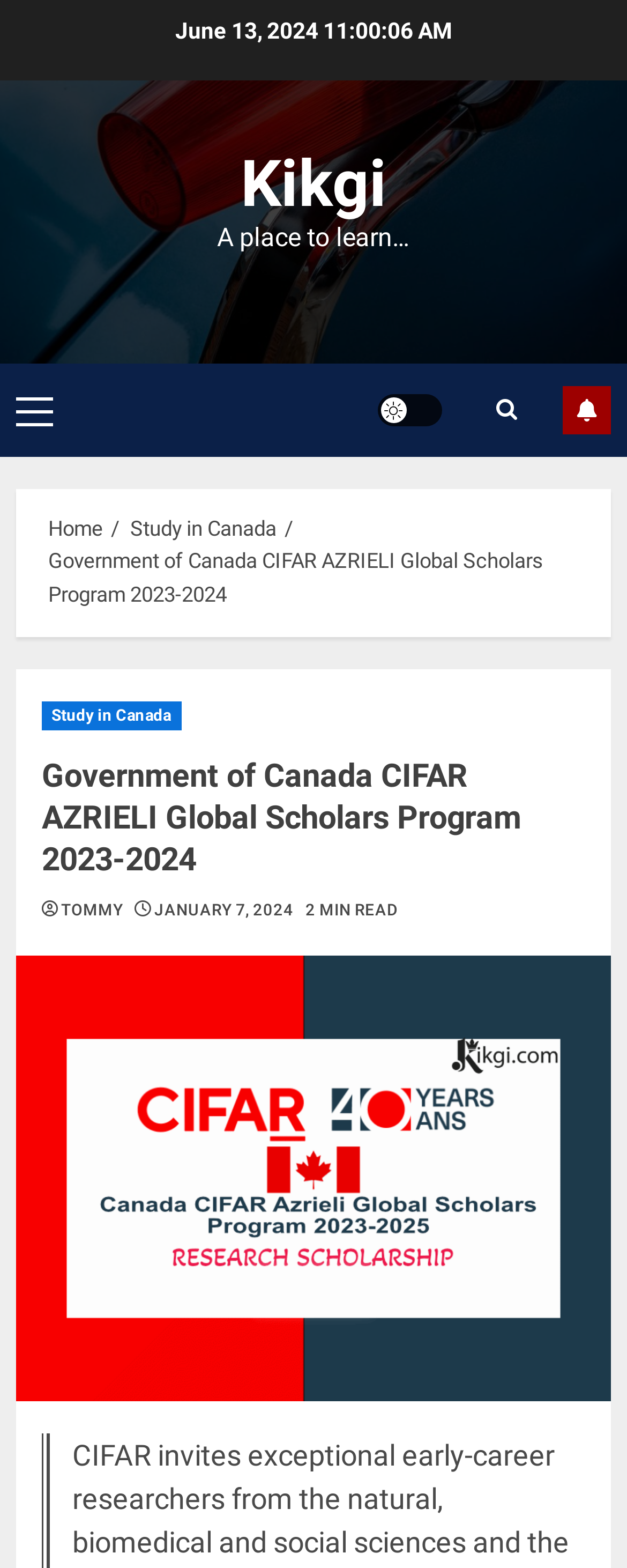Calculate the bounding box coordinates for the UI element based on the following description: "title="Search"". Ensure the coordinates are four float numbers between 0 and 1, i.e., [left, top, right, bottom].

[0.791, 0.241, 0.824, 0.281]